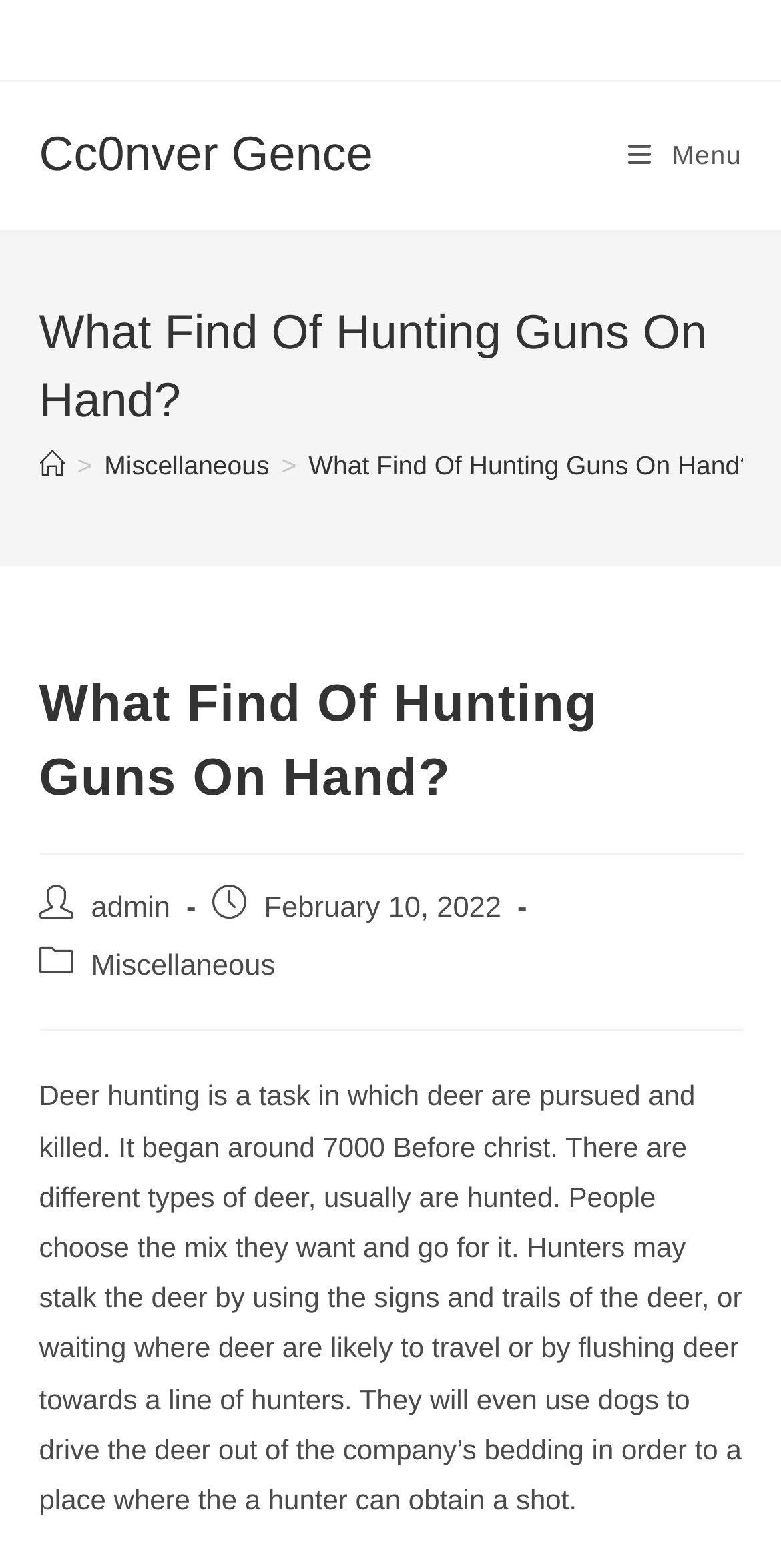Give a one-word or short phrase answer to this question: 
When was the post published?

February 10, 2022